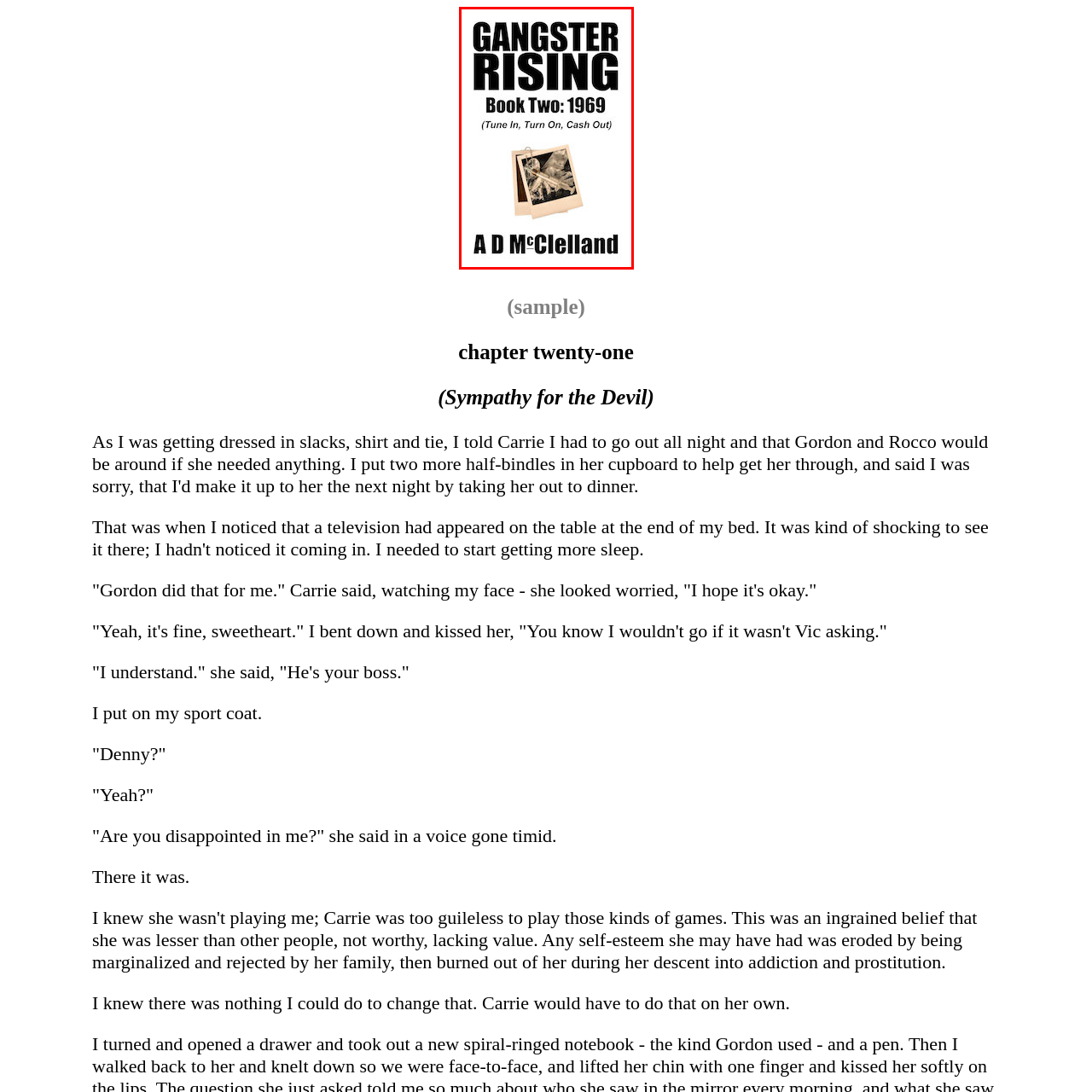Focus on the image enclosed by the red outline and give a short answer: What is the author's name?

A D McClelland